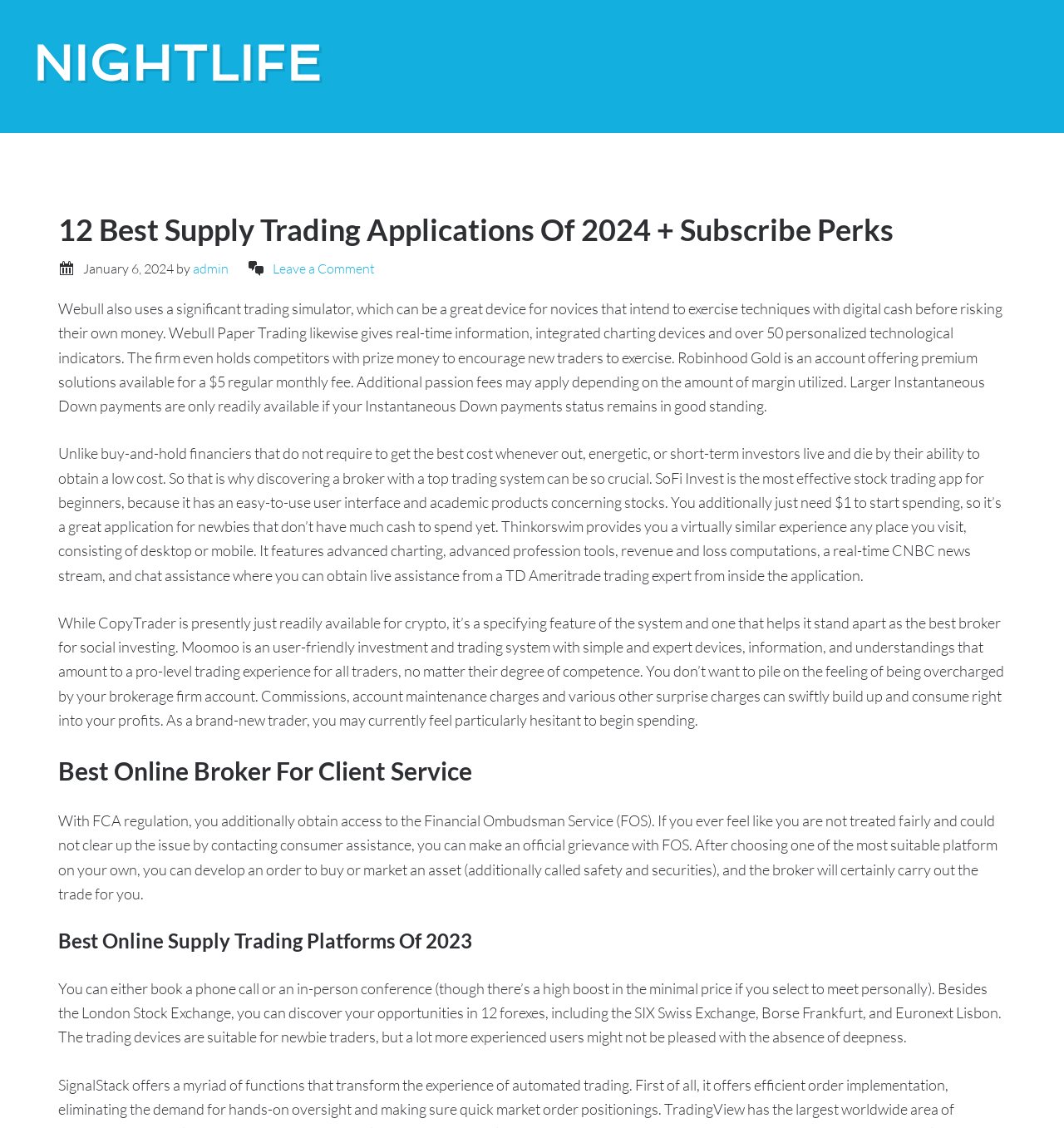What is the purpose of Webull Paper Trading? Observe the screenshot and provide a one-word or short phrase answer.

to practice trading with digital cash